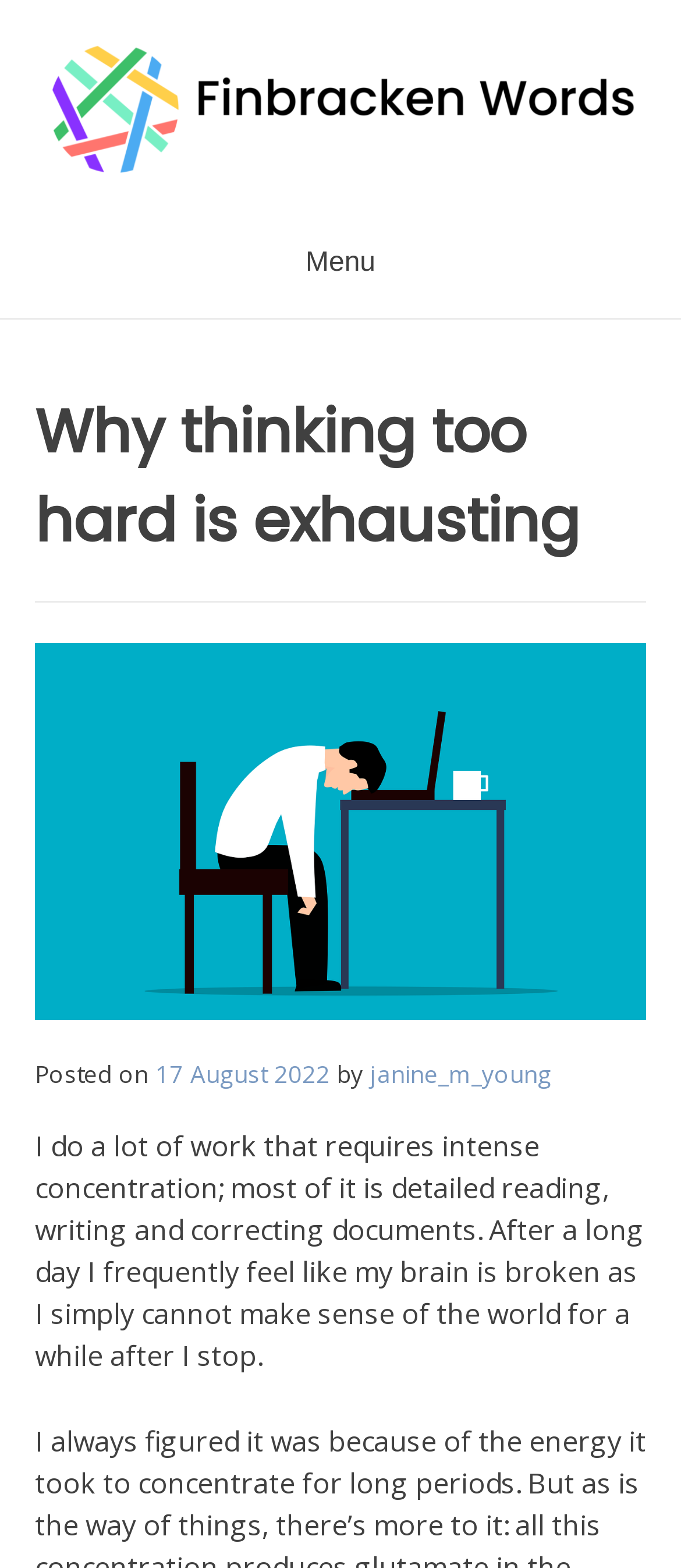Using the information in the image, give a comprehensive answer to the question: 
What is the author's occupation?

Based on the text, the author mentions 'detailed reading, writing and correcting documents' which suggests that the author is a writer or has a job that involves writing.